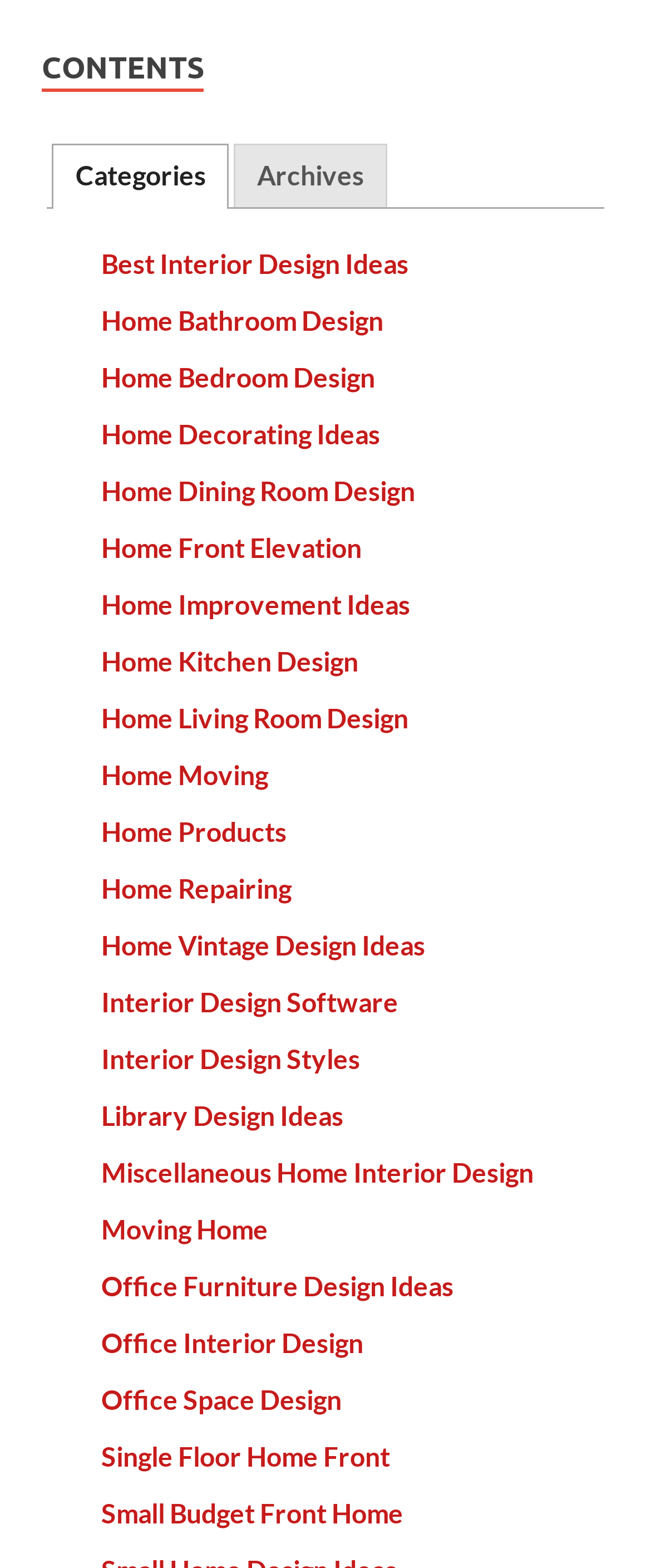Provide the bounding box coordinates of the area you need to click to execute the following instruction: "Browse the Office Furniture Design Ideas".

[0.155, 0.81, 0.696, 0.83]